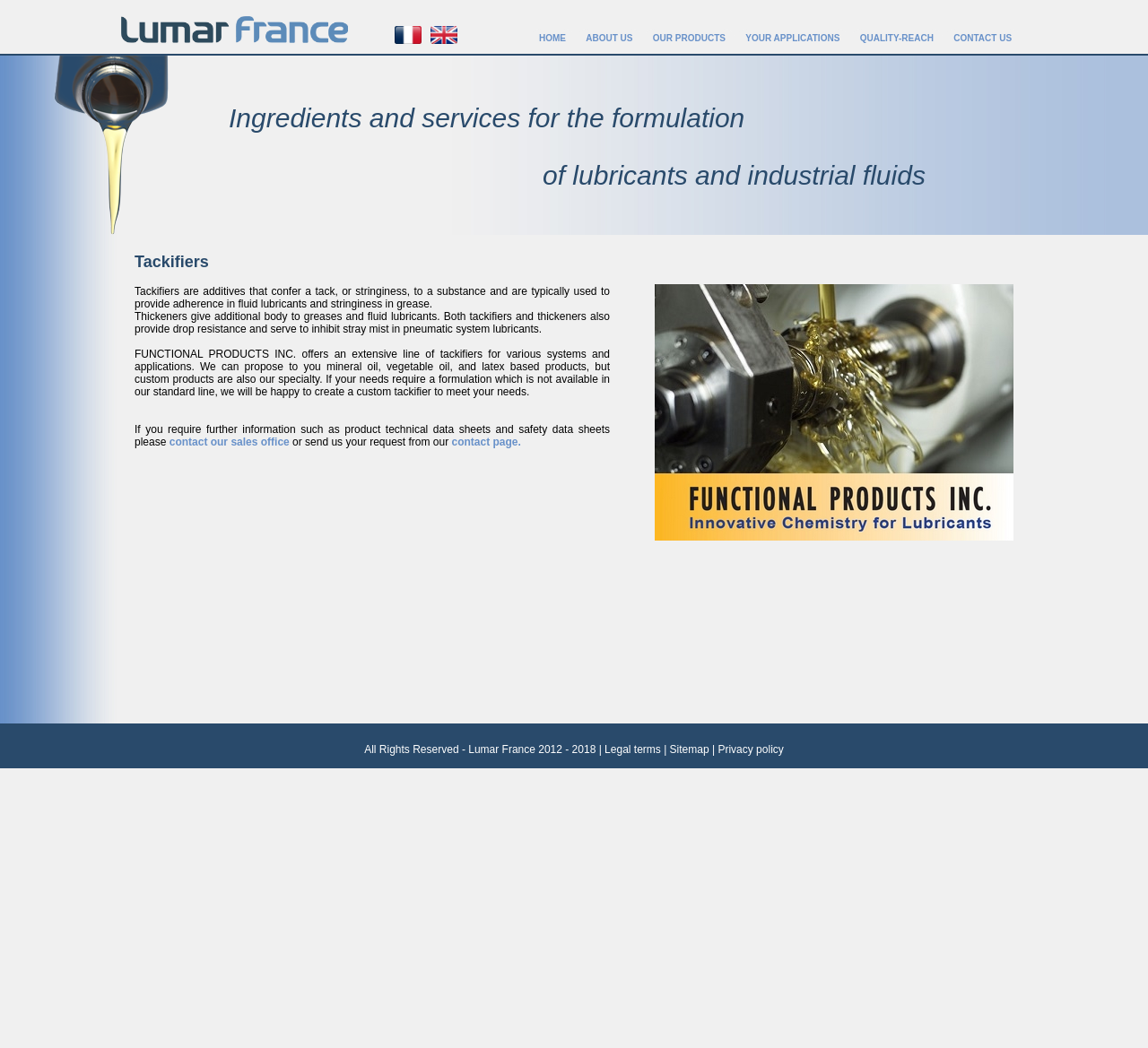Determine the bounding box coordinates of the region to click in order to accomplish the following instruction: "View the Sitemap". Provide the coordinates as four float numbers between 0 and 1, specifically [left, top, right, bottom].

[0.583, 0.709, 0.618, 0.721]